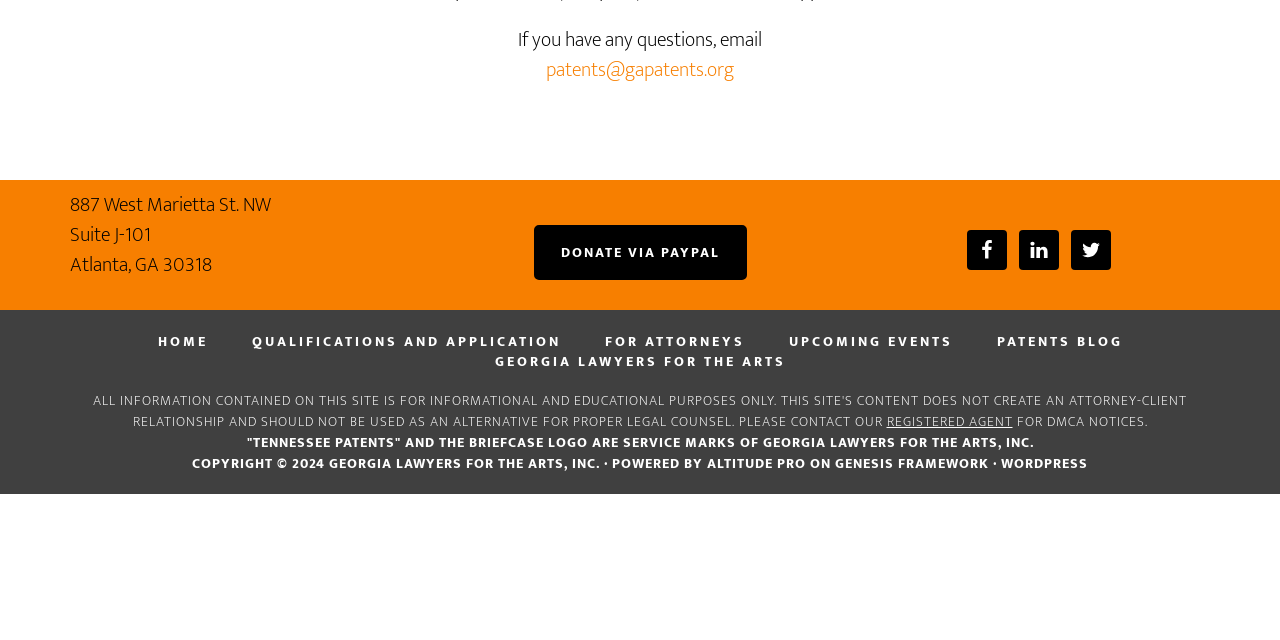Bounding box coordinates are specified in the format (top-left x, top-left y, bottom-right x, bottom-right y). All values are floating point numbers bounded between 0 and 1. Please provide the bounding box coordinate of the region this sentence describes: Altitude Pro

[0.552, 0.706, 0.63, 0.742]